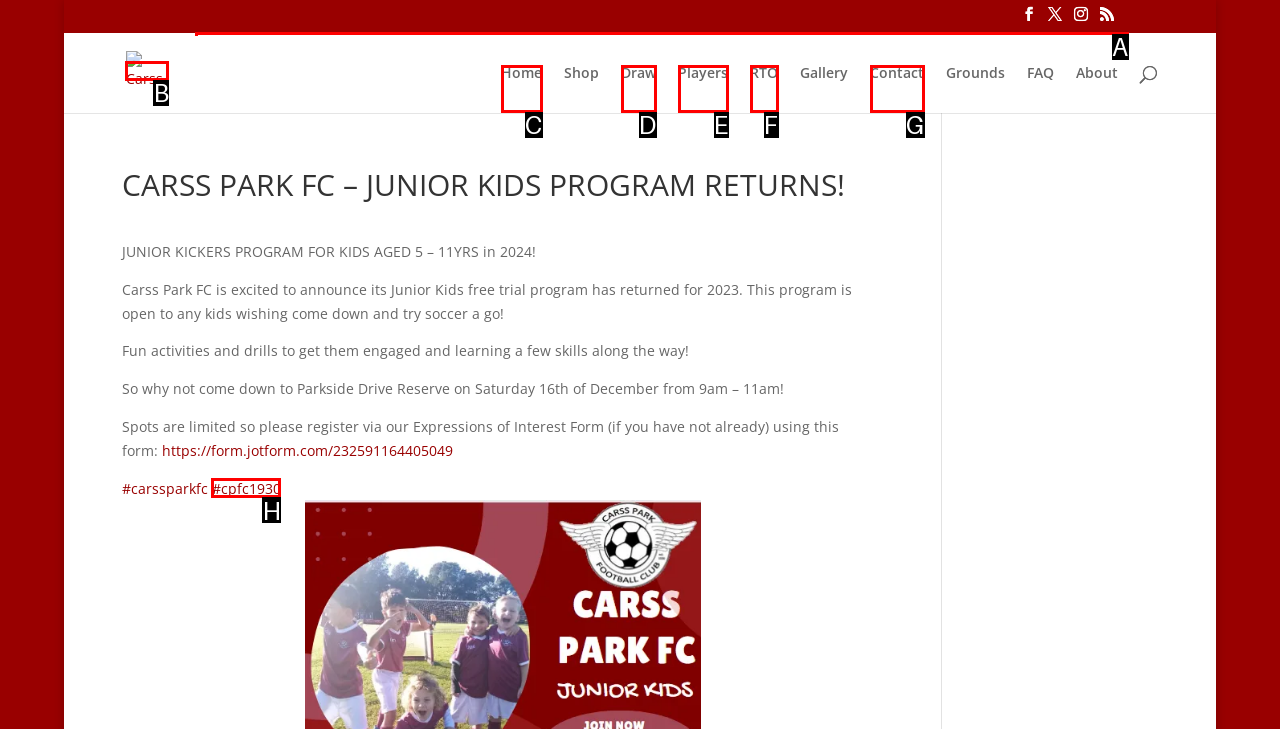Determine the HTML element that best matches this description: name="s" placeholder="Search …" title="Search for:" from the given choices. Respond with the corresponding letter.

A